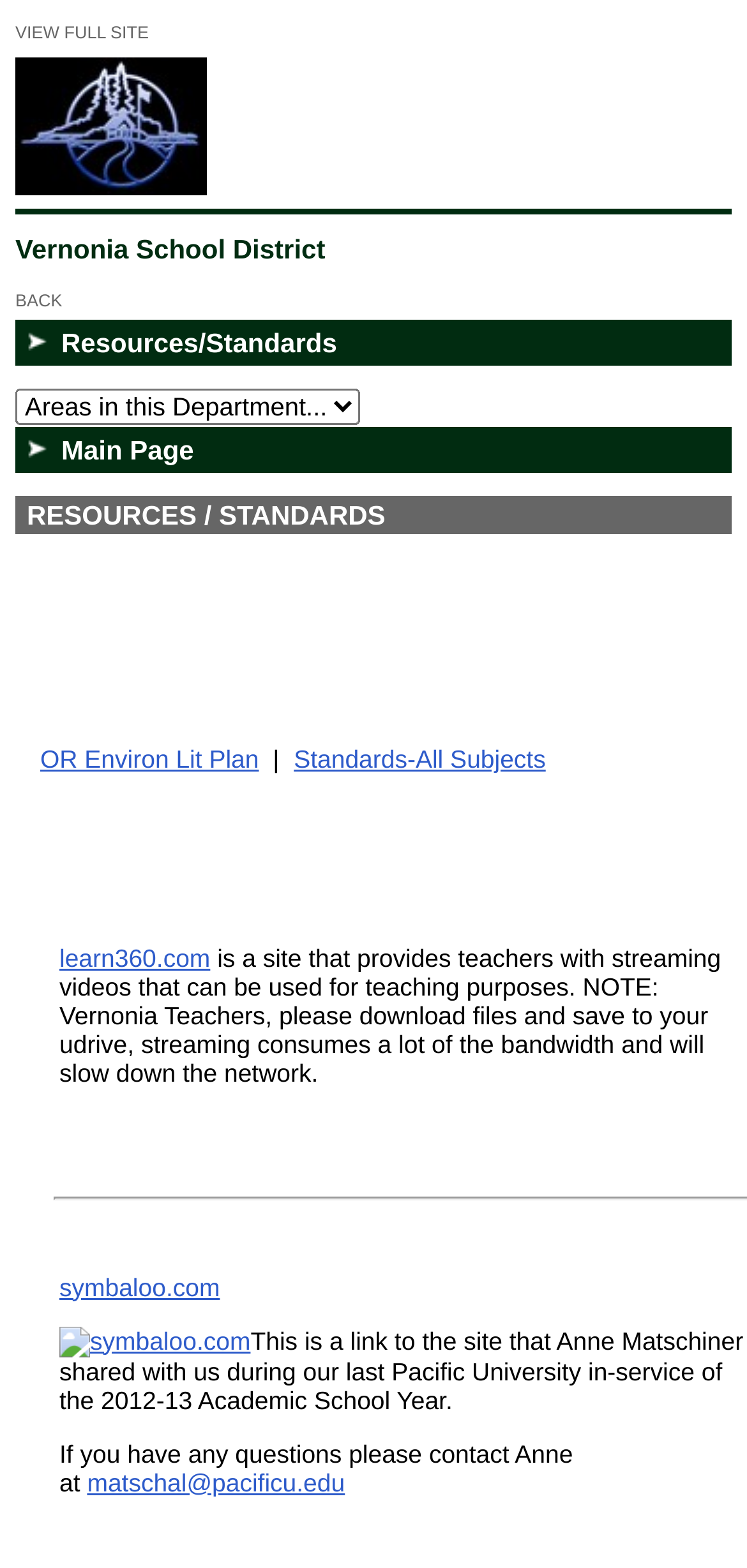Please locate the bounding box coordinates of the element that needs to be clicked to achieve the following instruction: "access resources and standards". The coordinates should be four float numbers between 0 and 1, i.e., [left, top, right, bottom].

[0.021, 0.204, 0.979, 0.233]